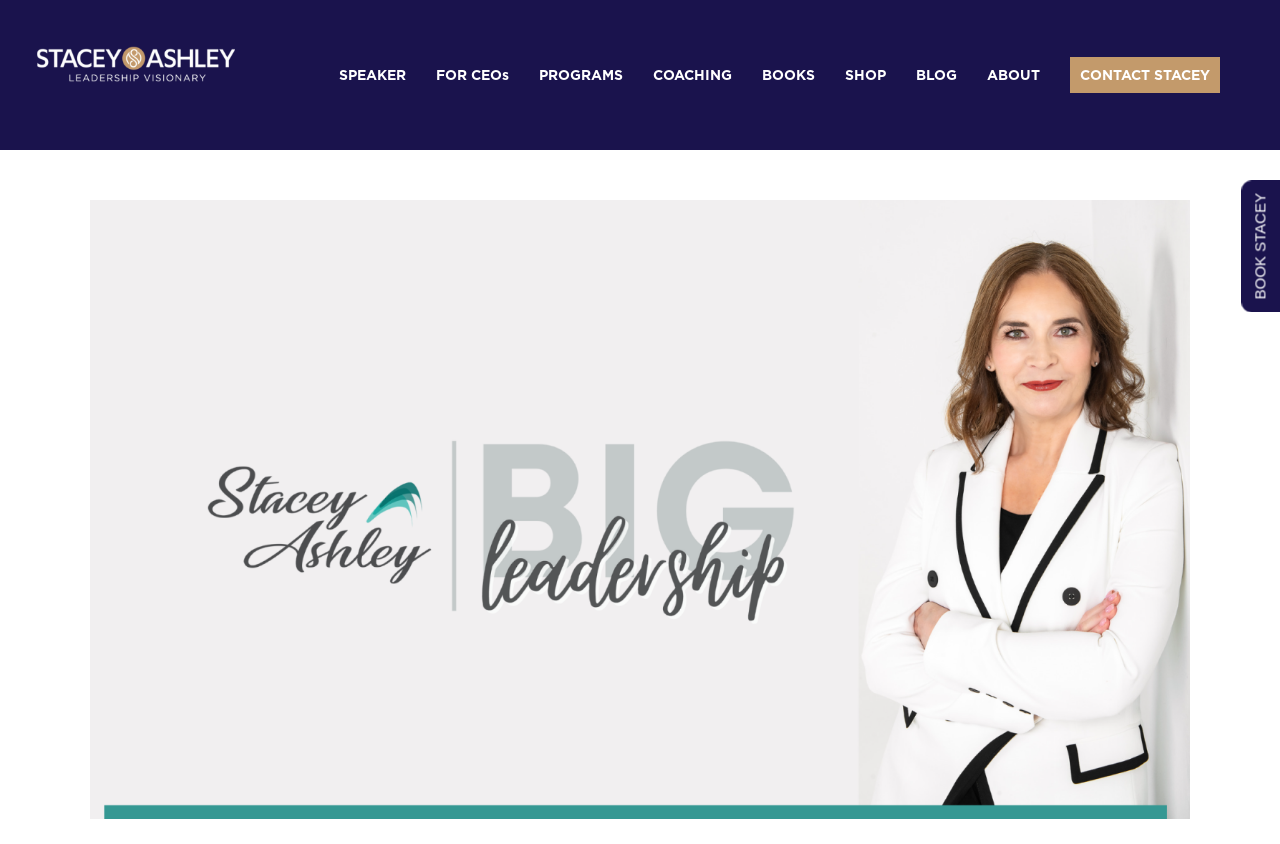Pinpoint the bounding box coordinates of the element you need to click to execute the following instruction: "Read the BLOG". The bounding box should be represented by four float numbers between 0 and 1, in the format [left, top, right, bottom].

[0.704, 0.0, 0.759, 0.178]